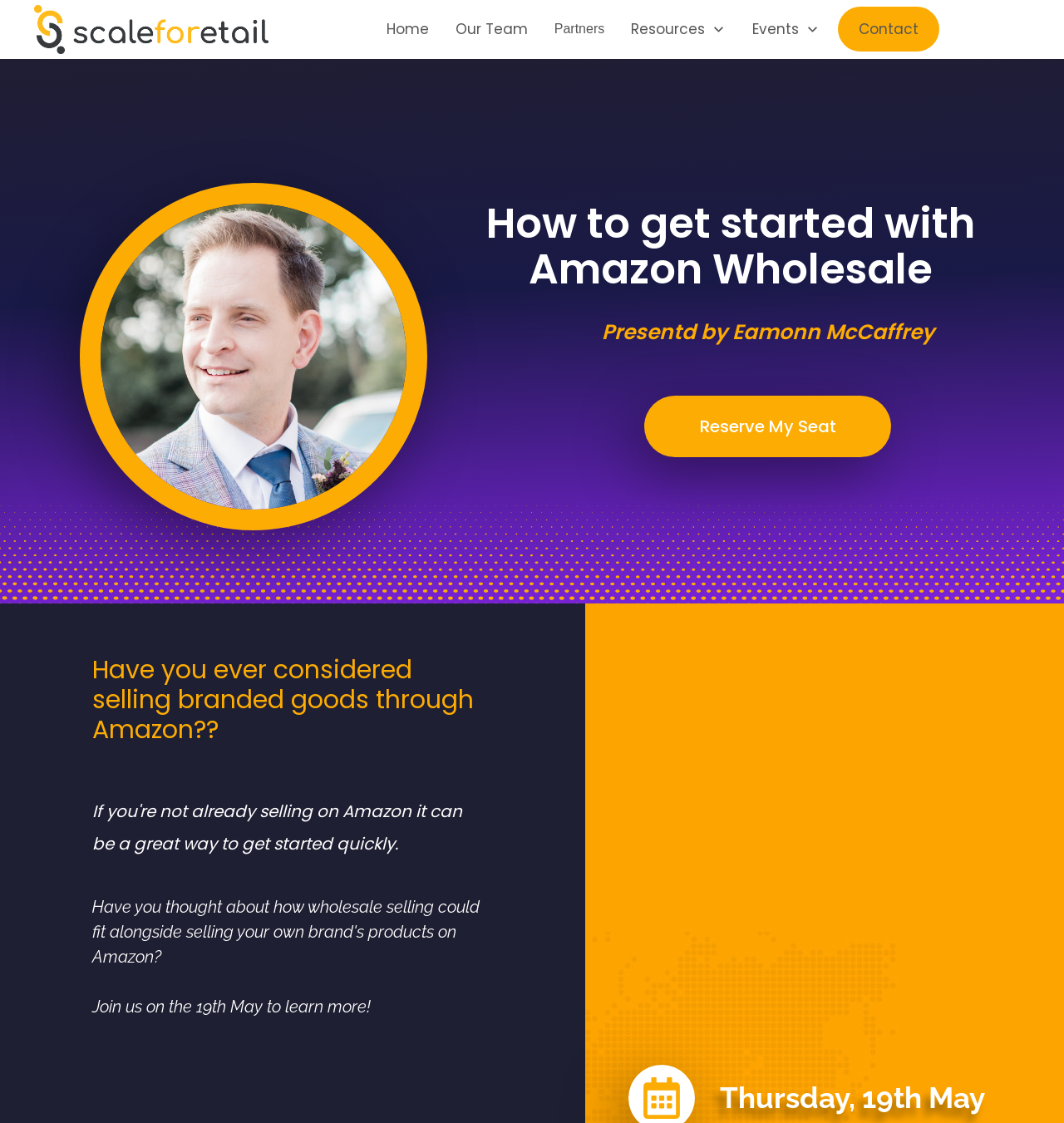Please provide a one-word or phrase answer to the question: 
How many navigation links are there?

6